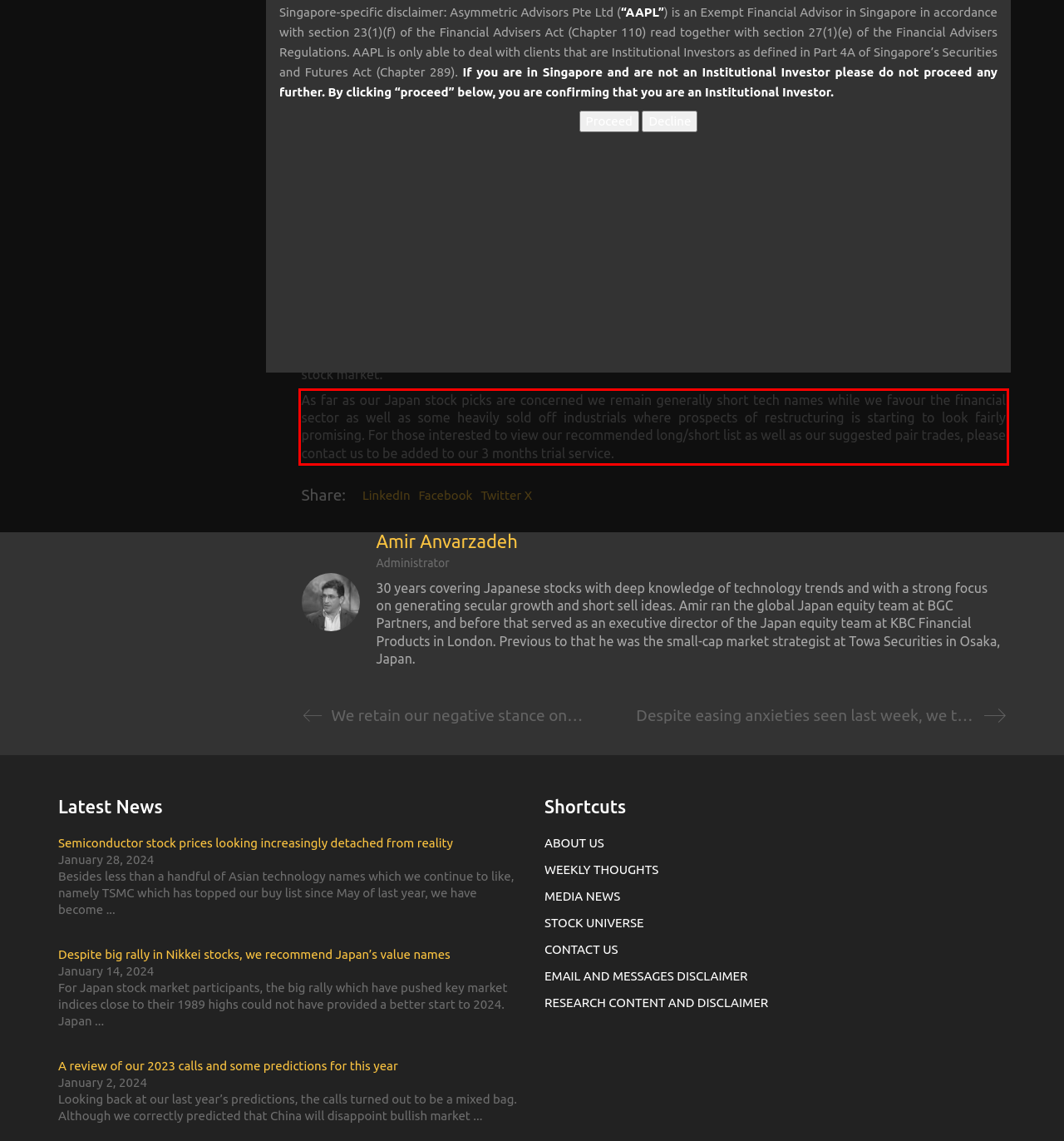Using the provided screenshot of a webpage, recognize and generate the text found within the red rectangle bounding box.

As far as our Japan stock picks are concerned we remain generally short tech names while we favour the financial sector as well as some heavily sold off industrials where prospects of restructuring is starting to look fairly promising. For those interested to view our recommended long/short list as well as our suggested pair trades, please contact us to be added to our 3 months trial service.